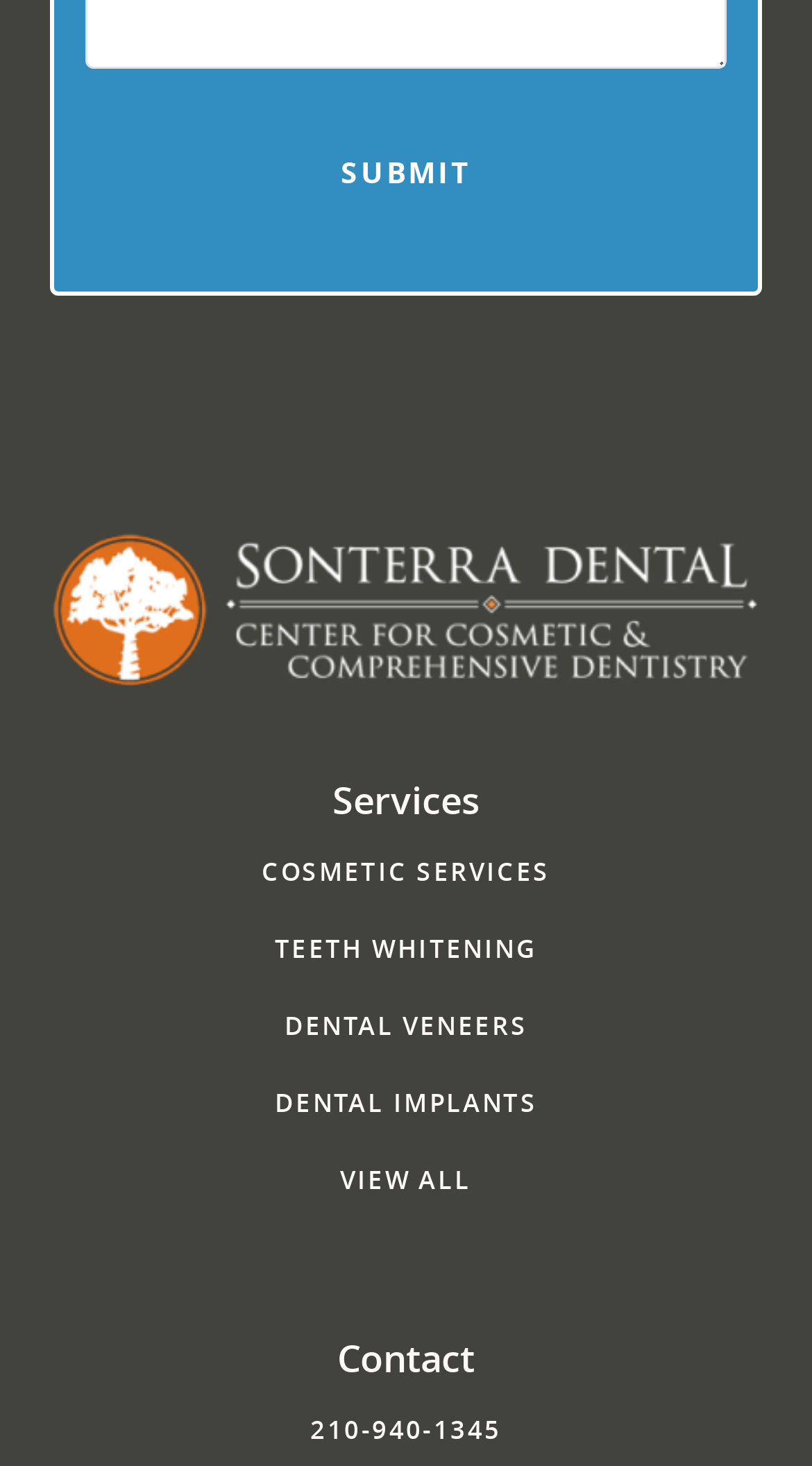What is the purpose of the 'SUBMIT' button?
Based on the visual information, provide a detailed and comprehensive answer.

The 'SUBMIT' button is typically used to submit a form or request on a webpage. Its presence suggests that the webpage may have a form or input fields that users can fill out and submit.